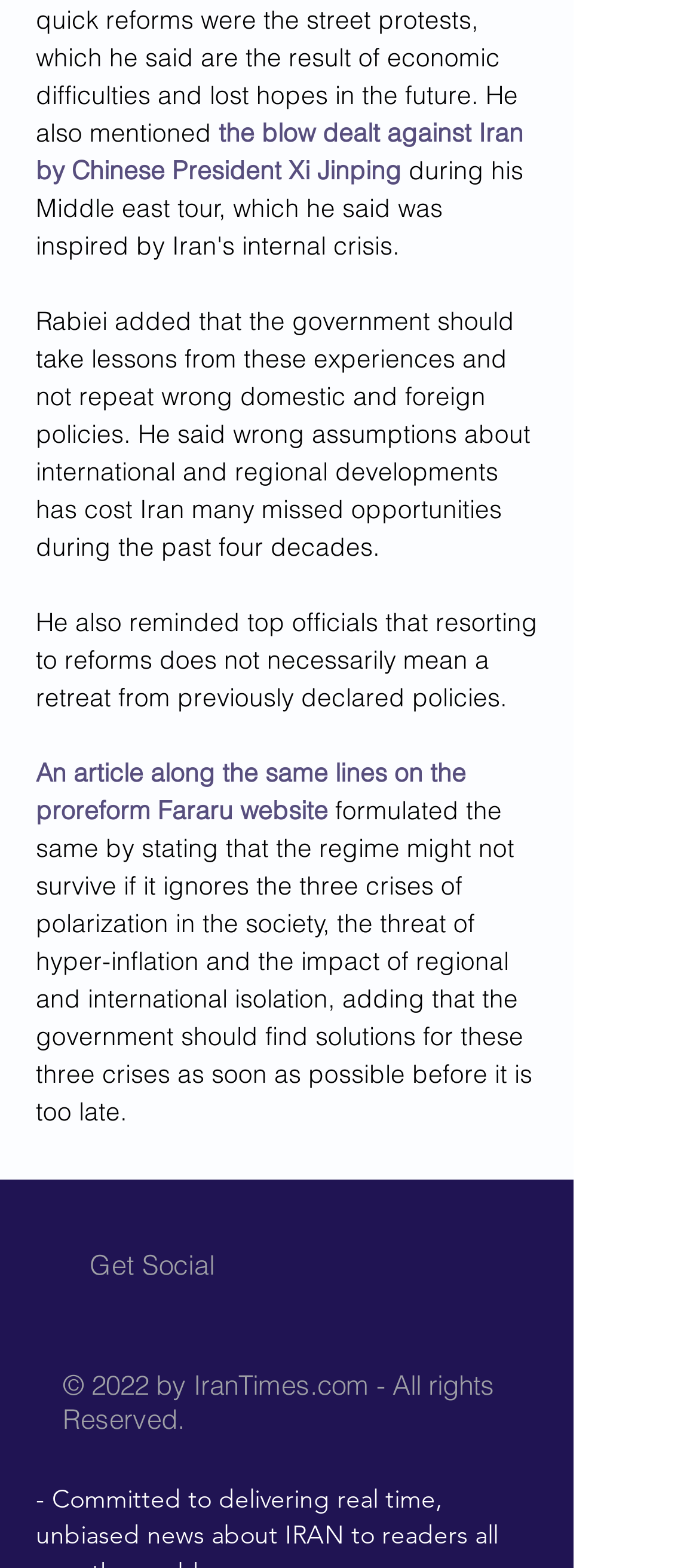Using the provided element description "aria-label="Instagram"", determine the bounding box coordinates of the UI element.

[0.595, 0.796, 0.636, 0.815]